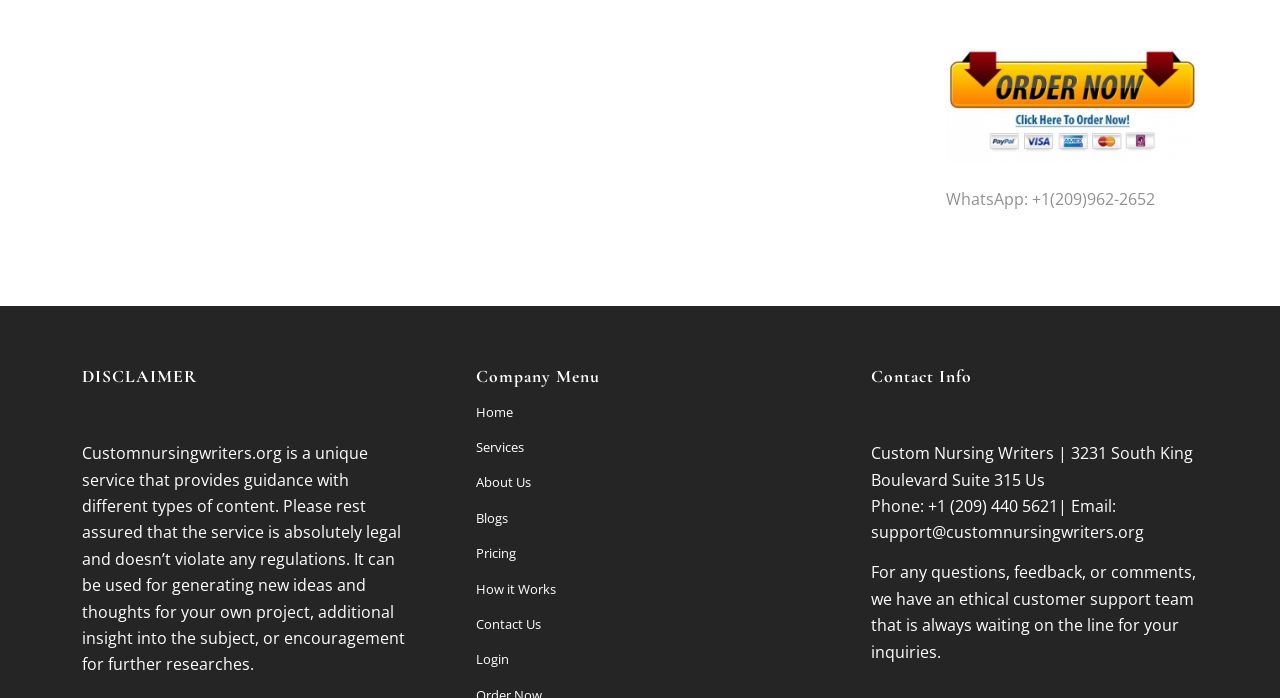Locate the bounding box for the described UI element: "How it Works". Ensure the coordinates are four float numbers between 0 and 1, formatted as [left, top, right, bottom].

[0.372, 0.819, 0.628, 0.87]